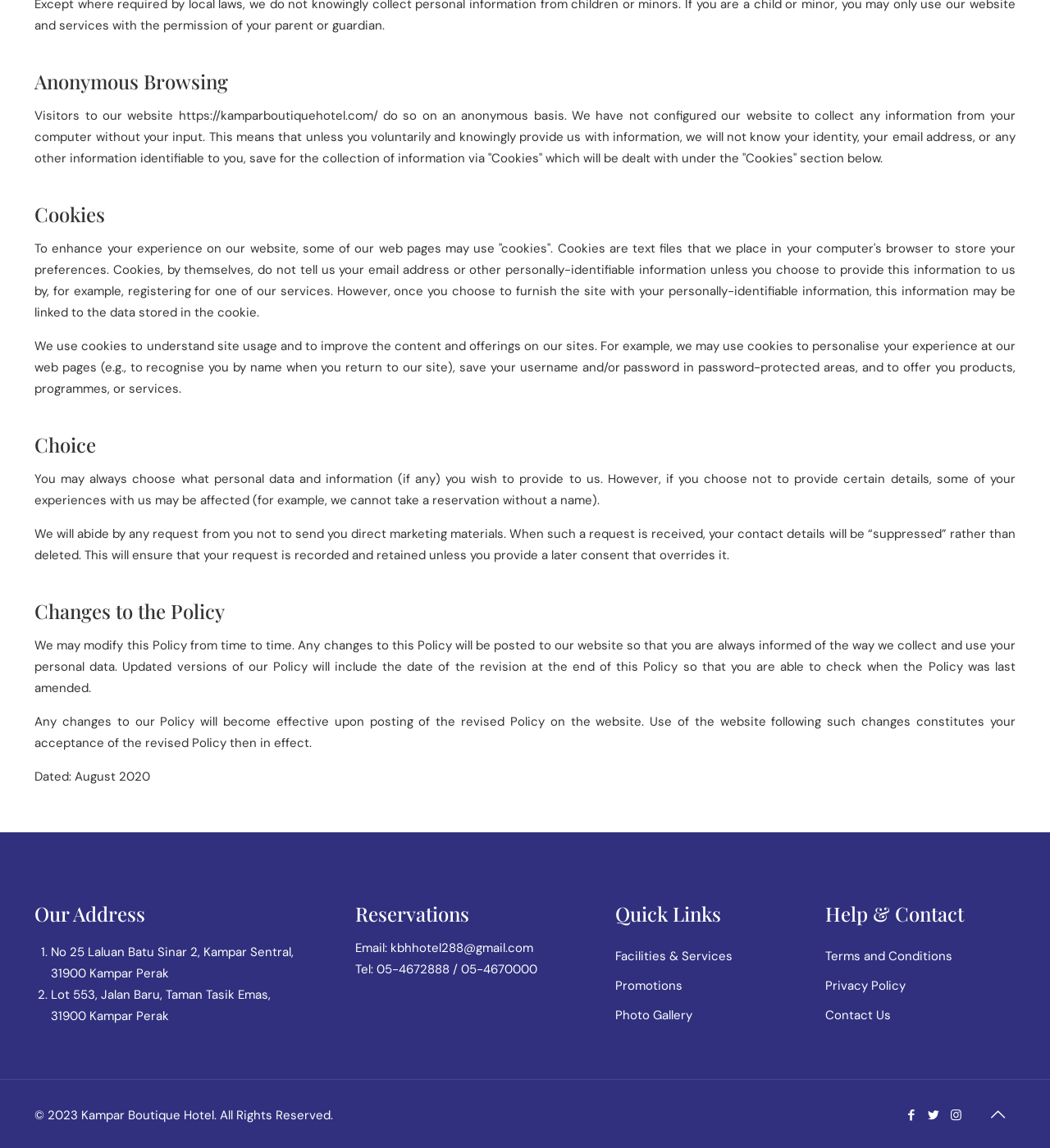Locate the bounding box coordinates of the region to be clicked to comply with the following instruction: "Click on the 'Reservations' link". The coordinates must be four float numbers between 0 and 1, in the form [left, top, right, bottom].

[0.338, 0.786, 0.567, 0.806]